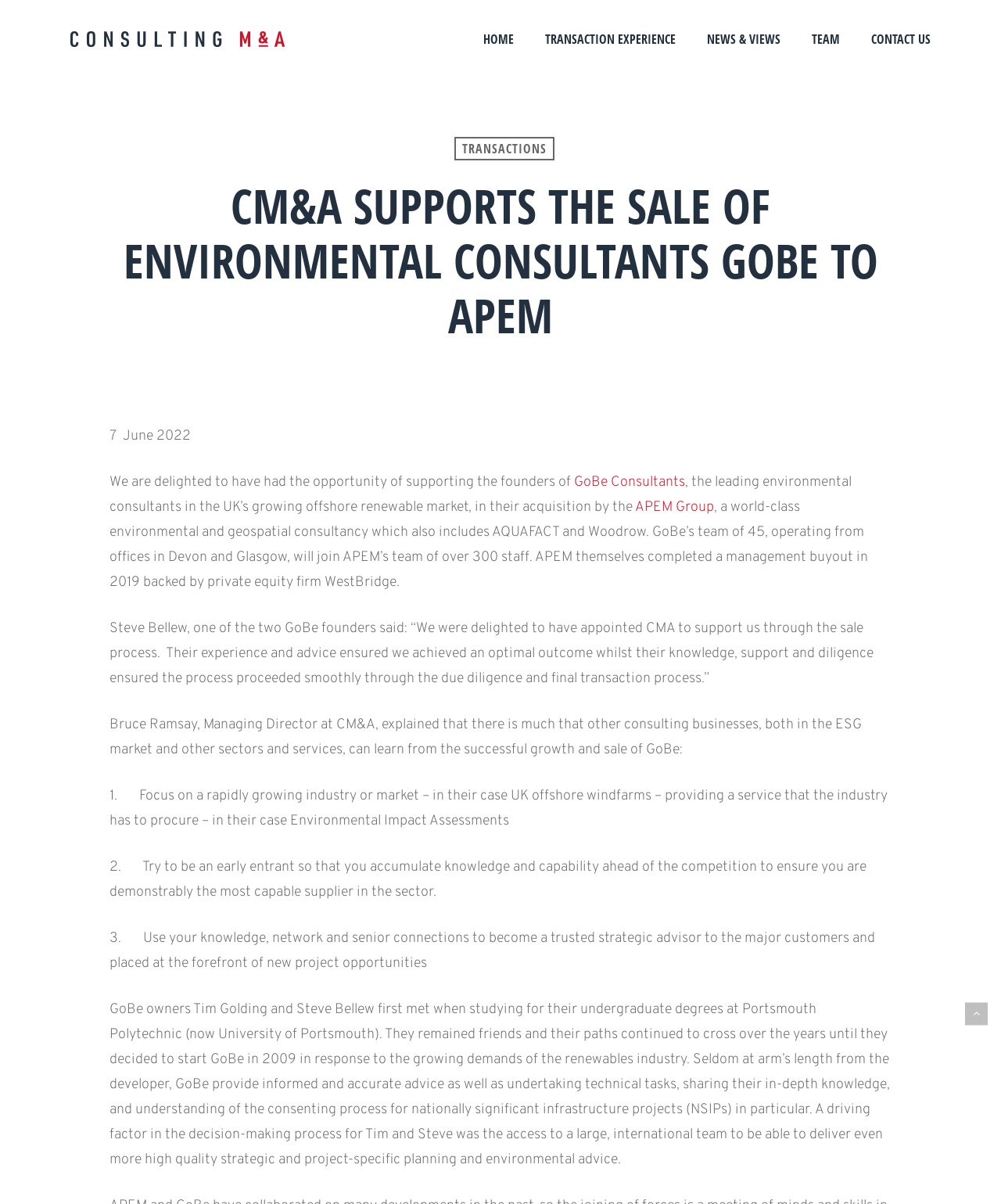What is the name of the private equity firm that backed APEM's management buyout?
Please use the visual content to give a single word or phrase answer.

WestBridge